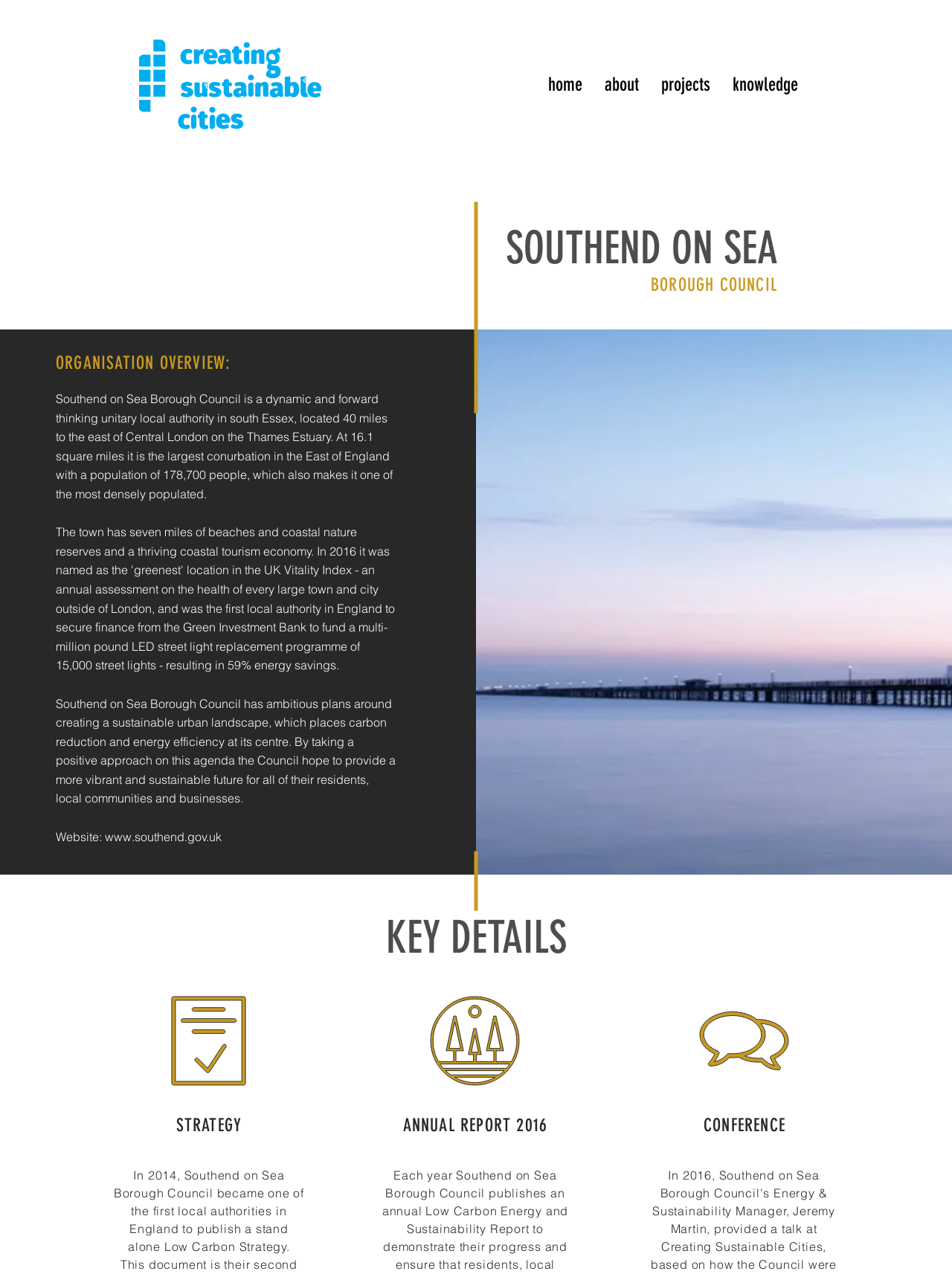Give a one-word or one-phrase response to the question:
What is the theme of the council's plans?

sustainable urban landscape